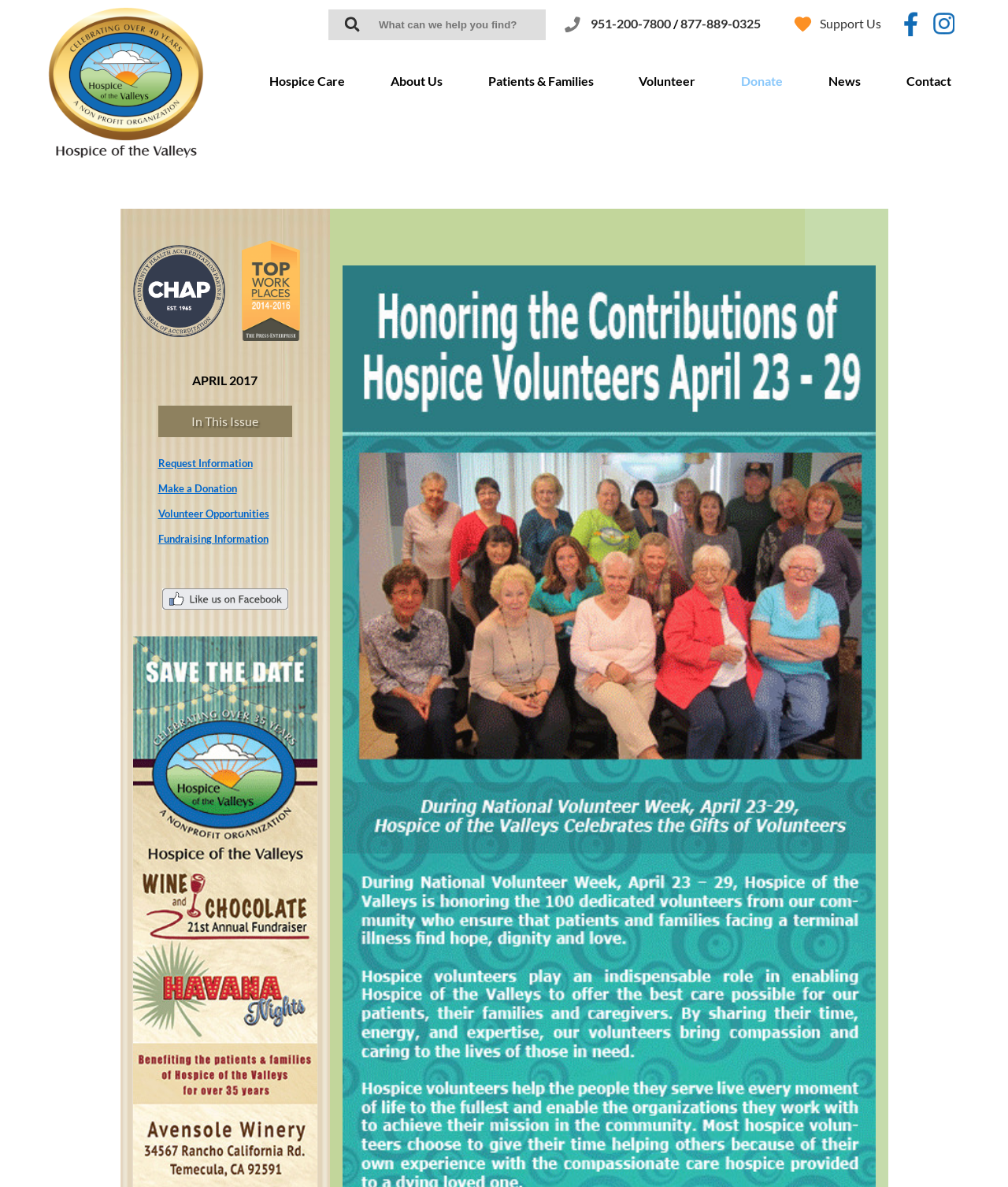Generate a comprehensive description of the webpage.

The webpage is a newsletter from Hospice of the Valleys, dated April 2017. At the top left, there is a logo of Hospice of the Valleys, accompanied by a search bar and contact information, including phone numbers and social media links. 

Below the top section, there are three main categories: "Hospice Care", "About Us", and "Patients & Families". Each category has several sub-links, such as "Introduction to Hospice", "History & Mission", and "Grief Support". 

On the right side of the page, there are links to "Volunteer", "Donate", and "News", with additional sub-links under "Donate", including "Donate Now", "Estate Planning", and "Vehicle Donation". 

In the middle of the page, there is a section titled "APRIL 2017" with a subtitle "In This Issue". Below this title, there are four links: "Request Information", "Make a Donation", "Volunteer Opportunities", and "Fundraising Information". 

There are also several images scattered throughout the page, but their contents are not specified.